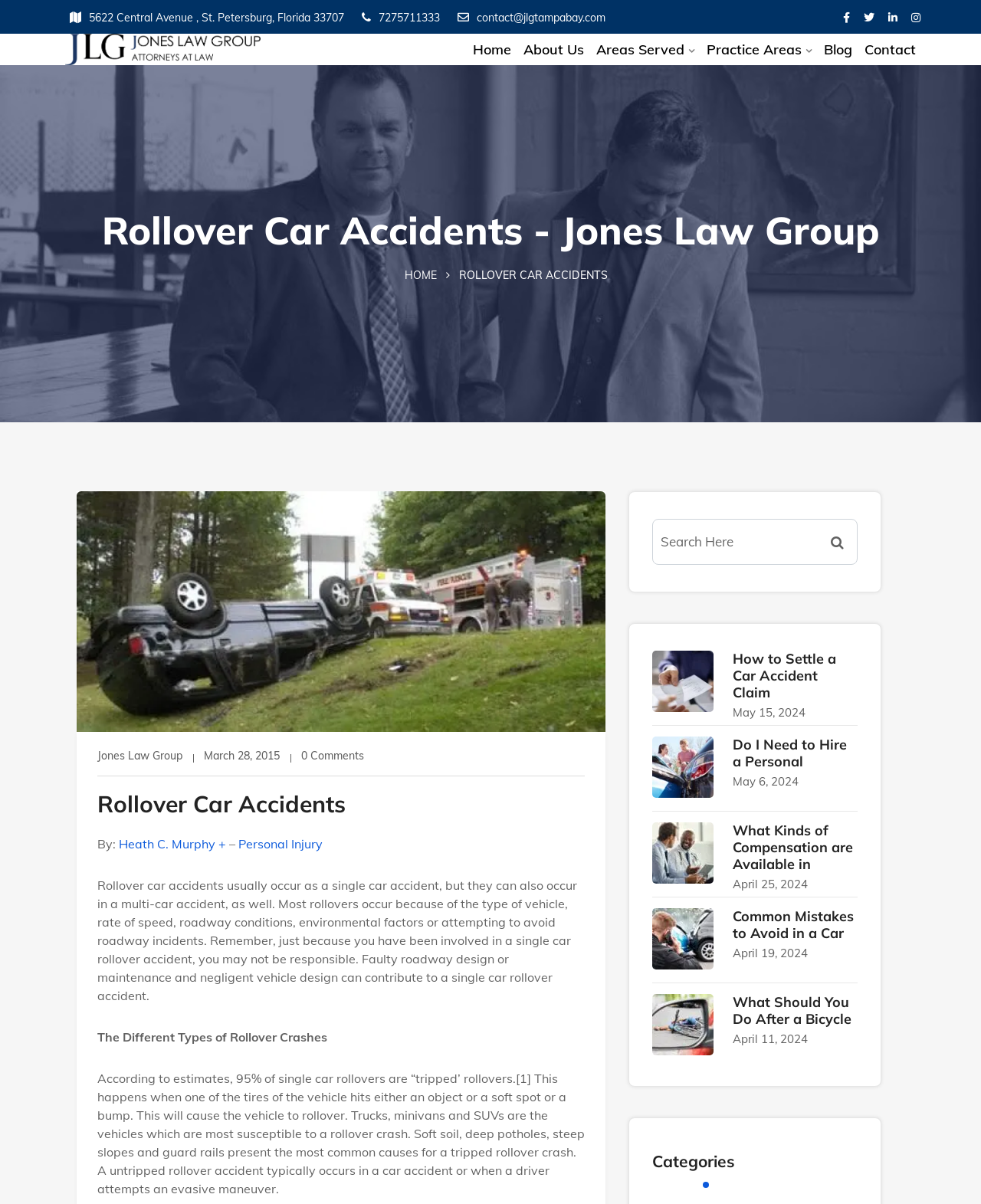Describe every aspect of the webpage in a detailed manner.

This webpage is about Rollover Car Accidents and is part of the Jones Law Group website. At the top, there is a header section with the law firm's name, address, phone number, and email. Below this, there are several social media links and a navigation menu with links to Home, About Us, Areas Served, Practice Areas, Blog, and Contact.

The main content of the page is divided into two sections. On the left, there is a heading "Rollover Car Accidents" followed by a brief article about rollover car accidents, including their causes and types. The article is written by Heath C. Murphy, a personal injury lawyer.

On the right, there is a section with a search bar and a button. Below this, there are several blog posts with images, headings, and dates. The blog posts are about car accident claims, personal injury, and what to do after a car or bicycle accident. Each post has a heading, a brief summary, and a link to read more.

At the bottom of the page, there is a section with categories, but it does not contain any specific categories. Overall, the webpage provides information about rollover car accidents and related legal topics, and offers resources for individuals who have been involved in a car accident.